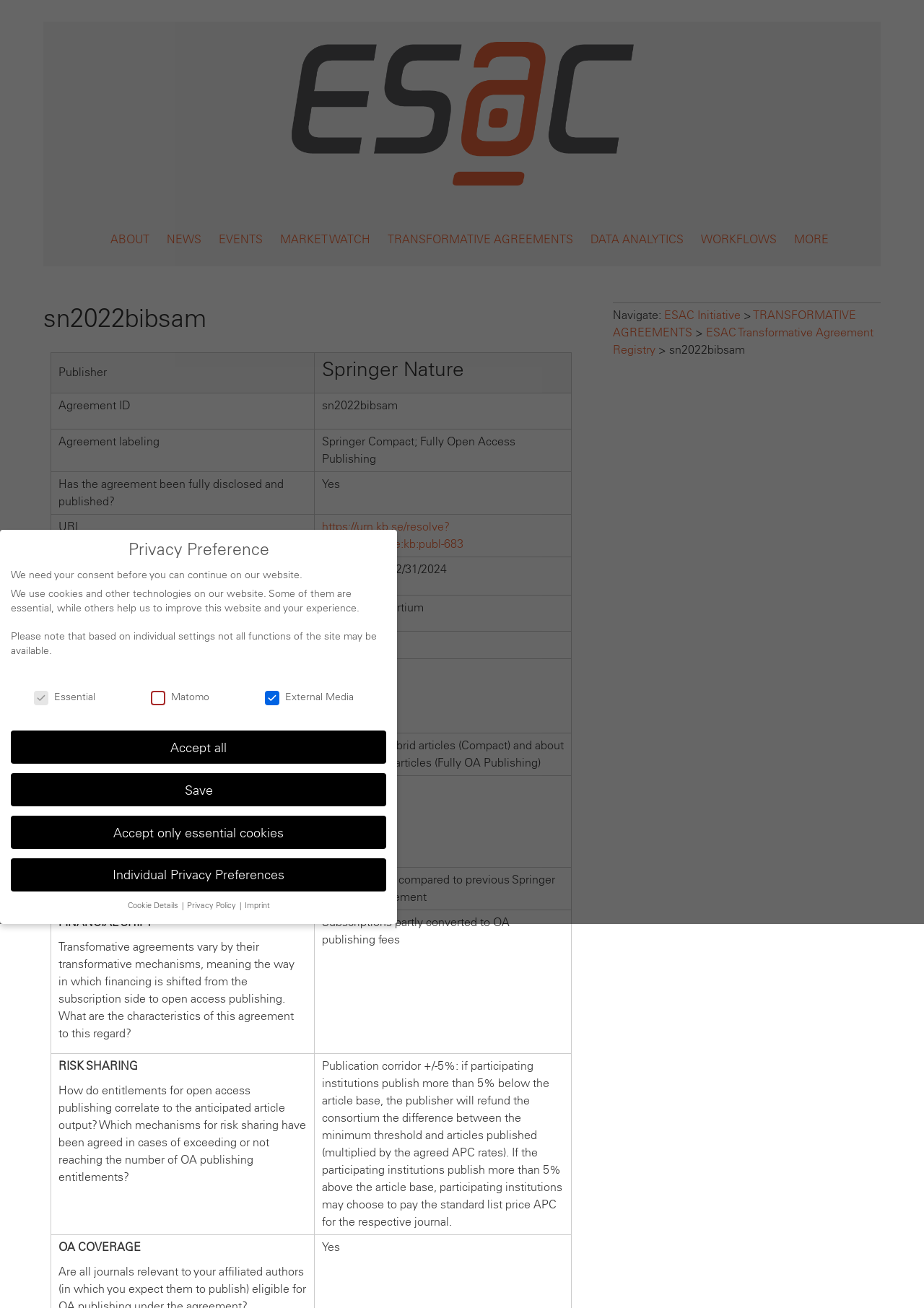Identify the bounding box coordinates of the clickable section necessary to follow the following instruction: "Click on 'About Us'". The coordinates should be presented as four float numbers from 0 to 1, i.e., [left, top, right, bottom].

None